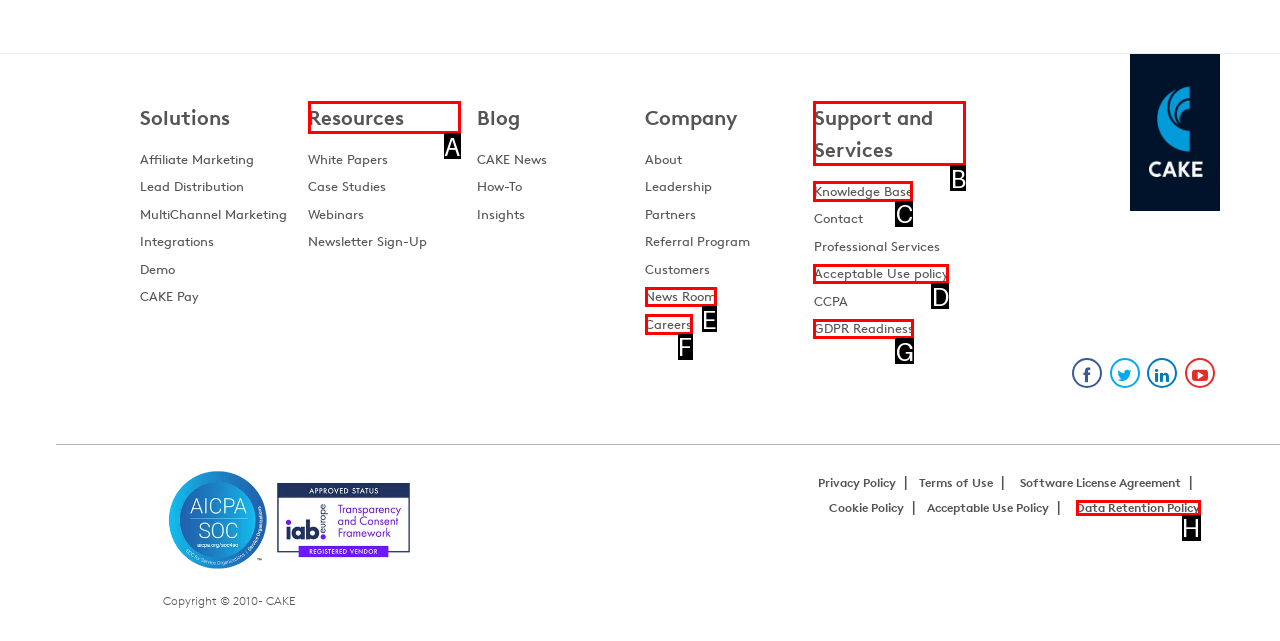Determine the UI element that matches the description: Acceptable Use policy
Answer with the letter from the given choices.

D